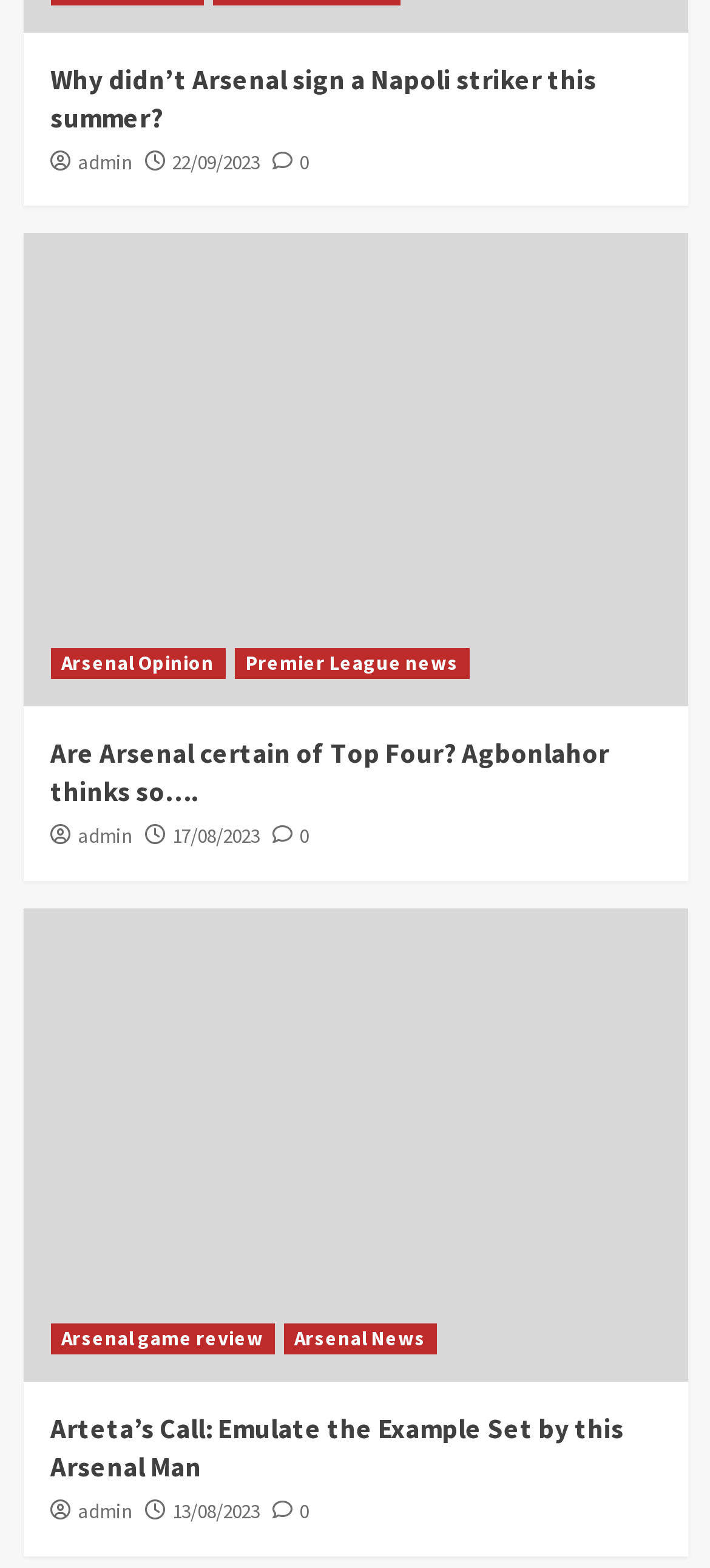Determine the bounding box coordinates of the region to click in order to accomplish the following instruction: "Check the date of the post". Provide the coordinates as four float numbers between 0 and 1, specifically [left, top, right, bottom].

[0.242, 0.095, 0.365, 0.111]